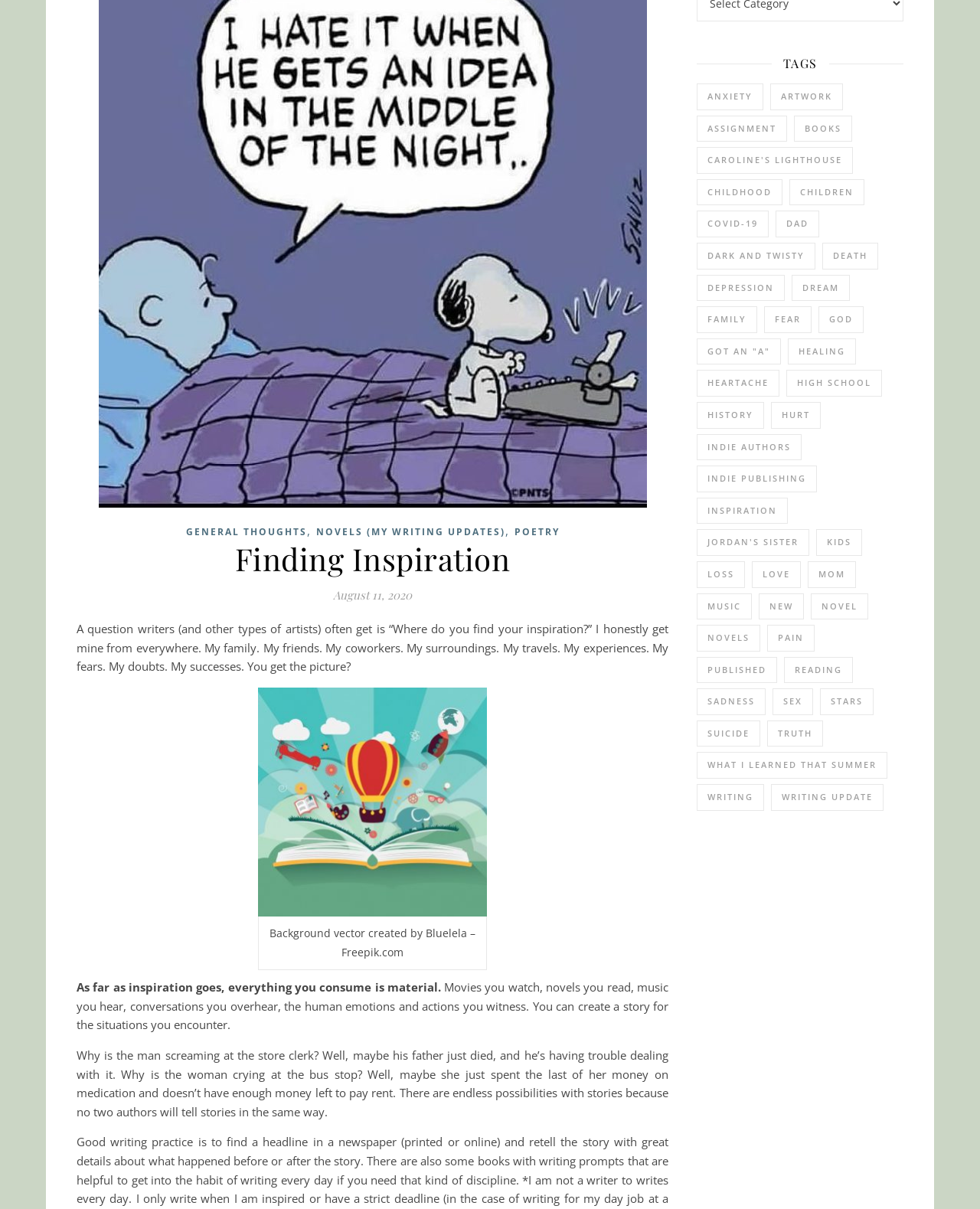Predict the bounding box coordinates of the UI element that matches this description: "Jordan's Sister". The coordinates should be in the format [left, top, right, bottom] with each value between 0 and 1.

[0.711, 0.438, 0.826, 0.46]